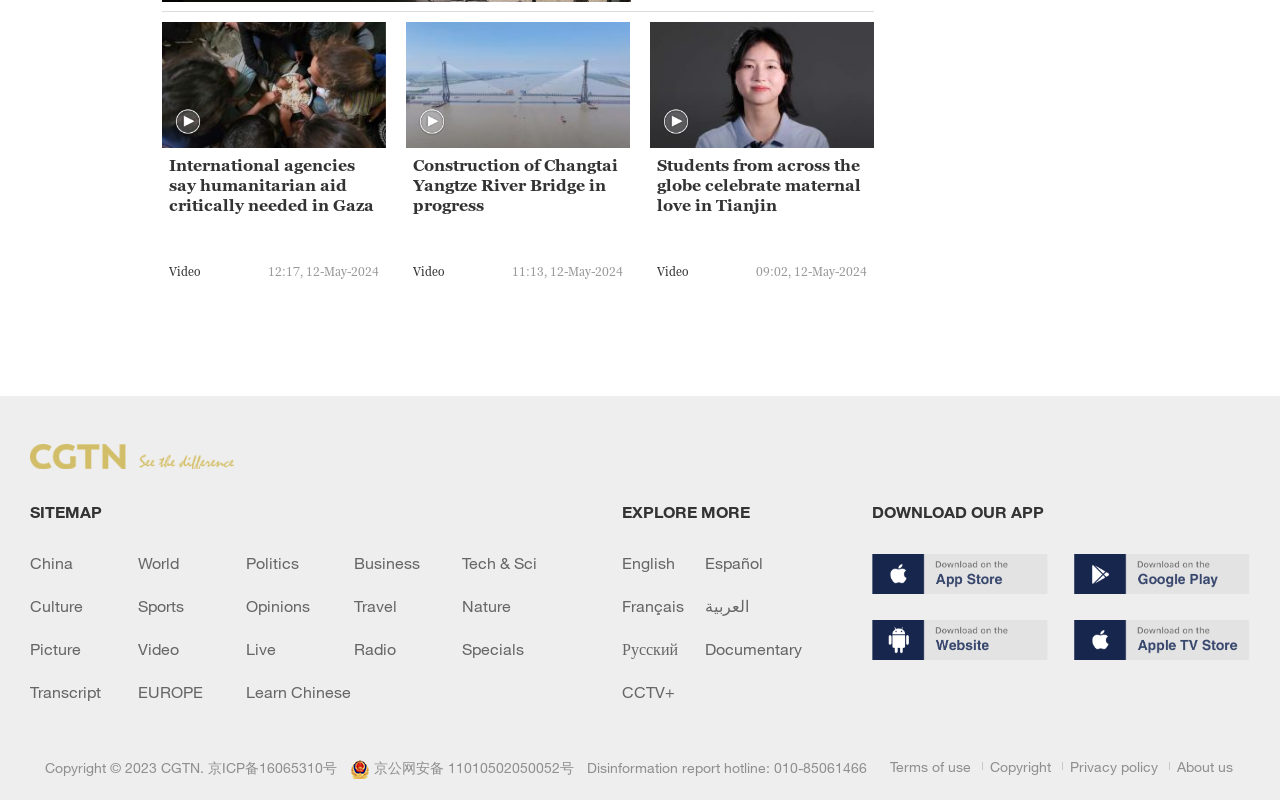How many news articles are displayed on the webpage?
Please provide a single word or phrase in response based on the screenshot.

3